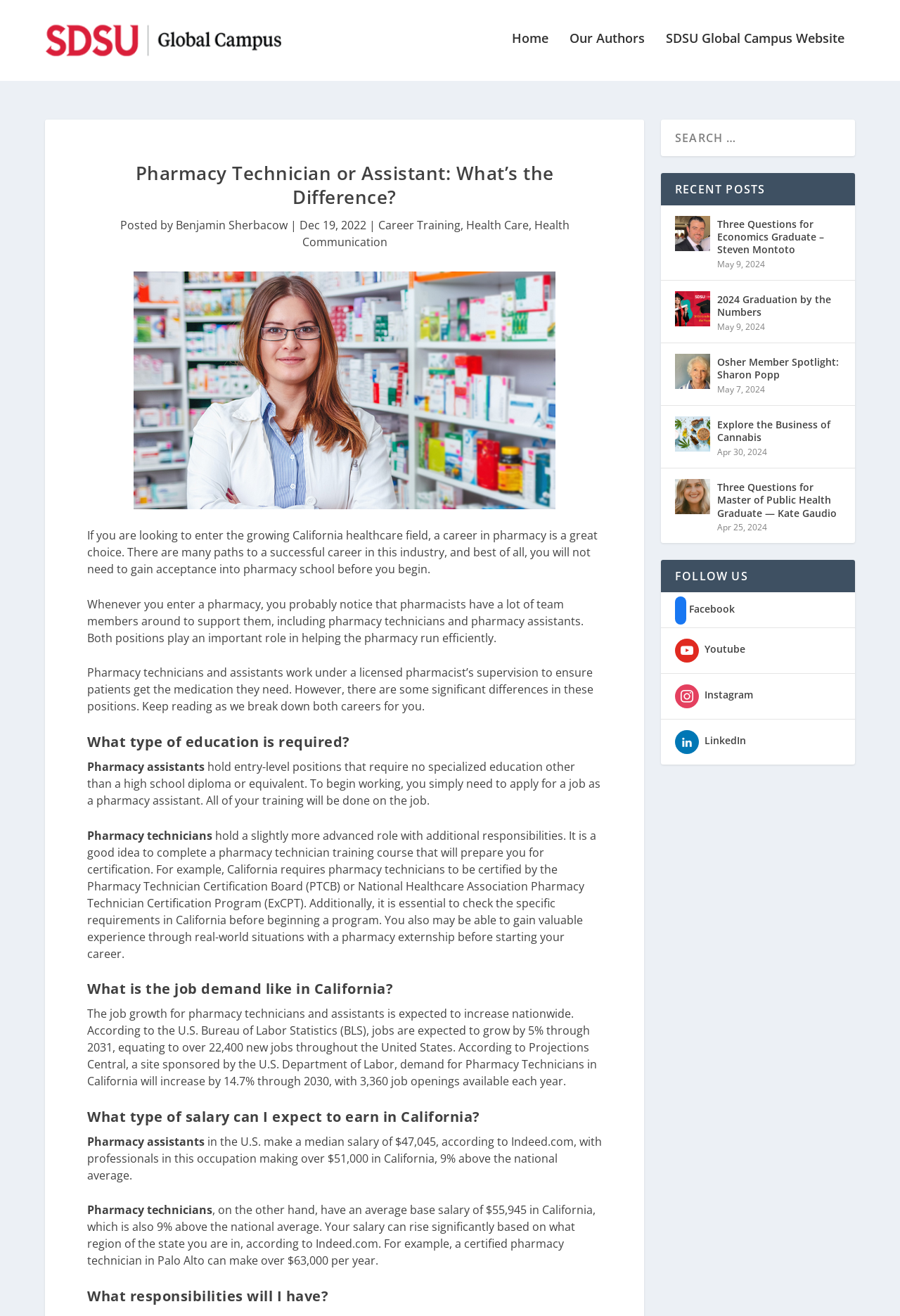How many recent posts are listed on the webpage?
Please respond to the question thoroughly and include all relevant details.

The number of recent posts can be found by counting the links under the 'RECENT POSTS' heading. There are 5 links listed, each with a title and a date, indicating that there are 5 recent posts on the webpage.